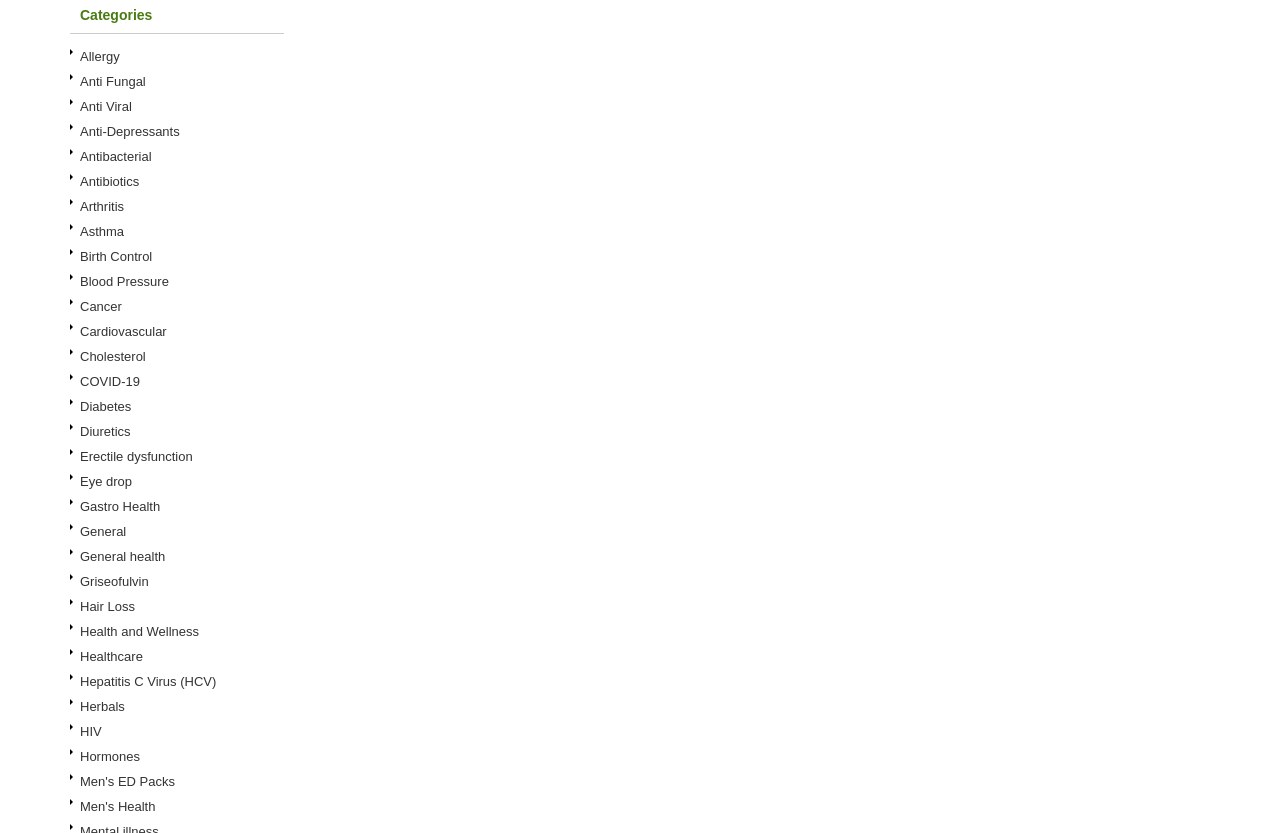How many health categories are listed?
Provide a detailed answer to the question using information from the image.

I counted the number of links on the webpage, each representing a health category, and found 38 categories listed.